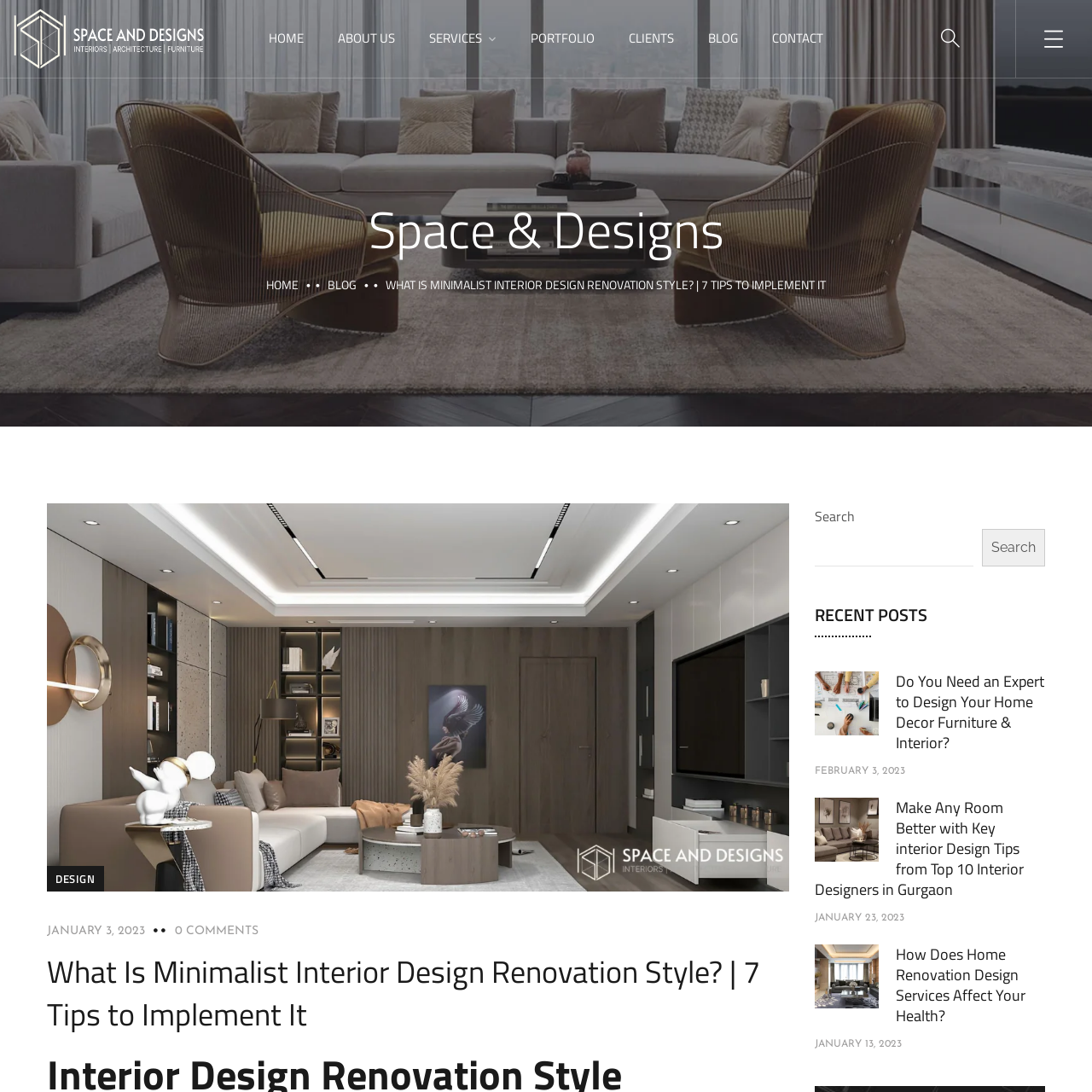Please look at the image highlighted by the red box, Where can readers find more information on this design style?
 Provide your answer using a single word or phrase.

Space and Designs website